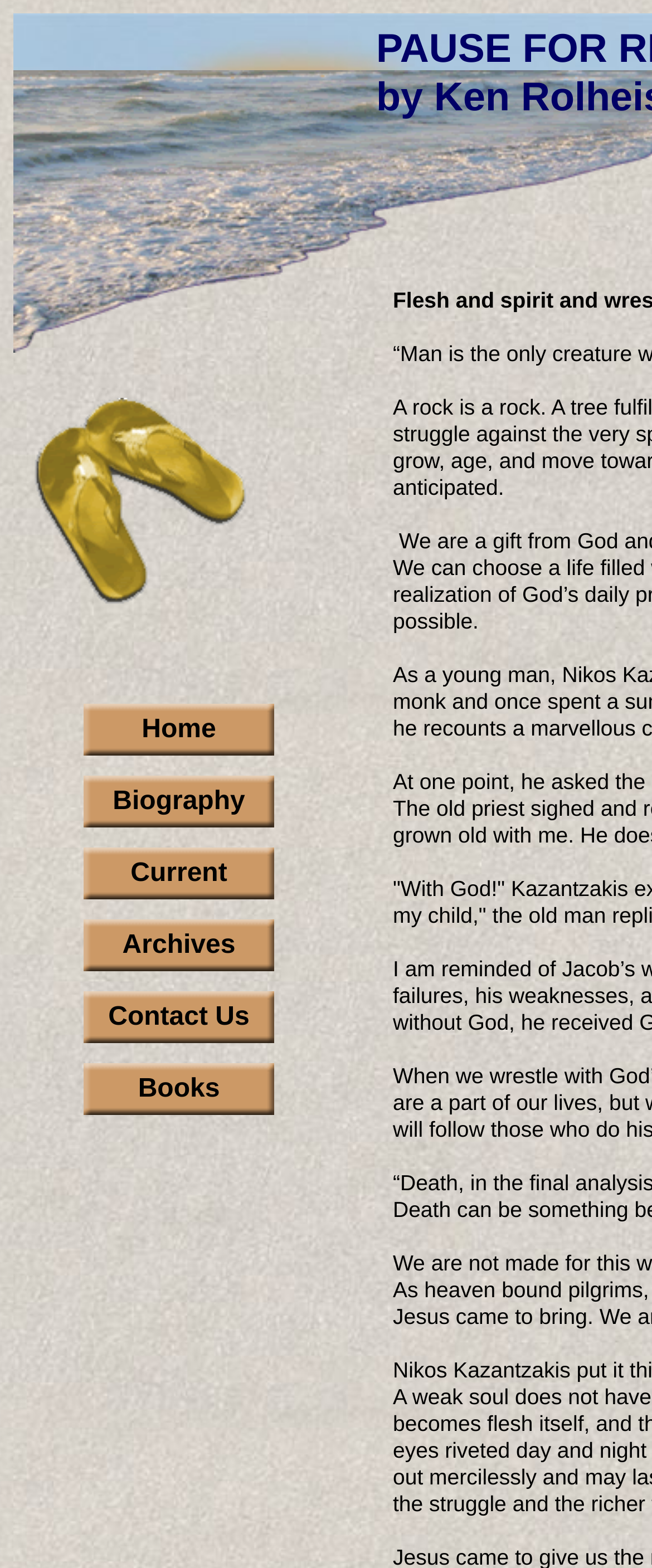Provide your answer in one word or a succinct phrase for the question: 
What is the last navigation link?

Books